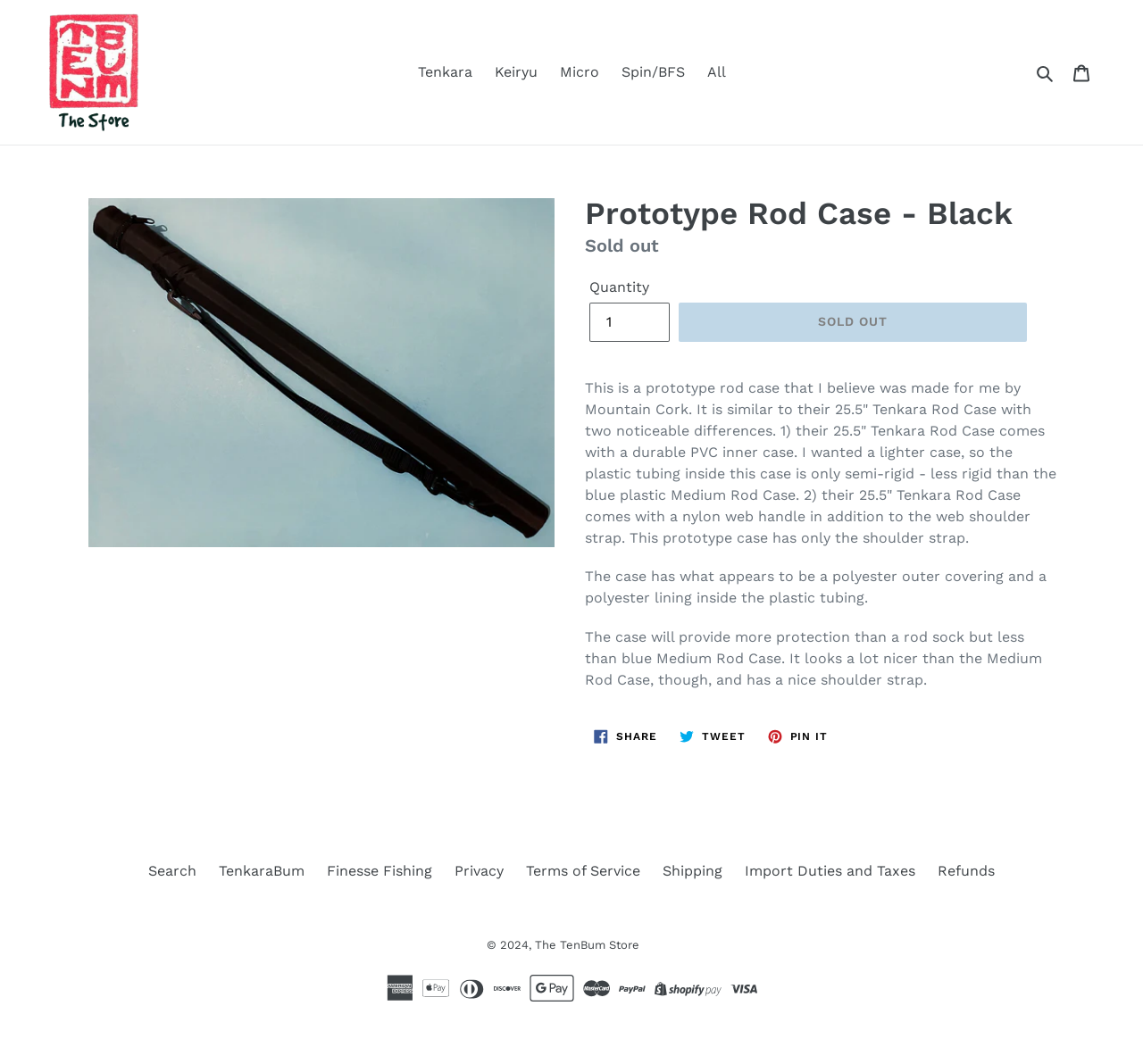Your task is to find and give the main heading text of the webpage.

Prototype Rod Case - Black